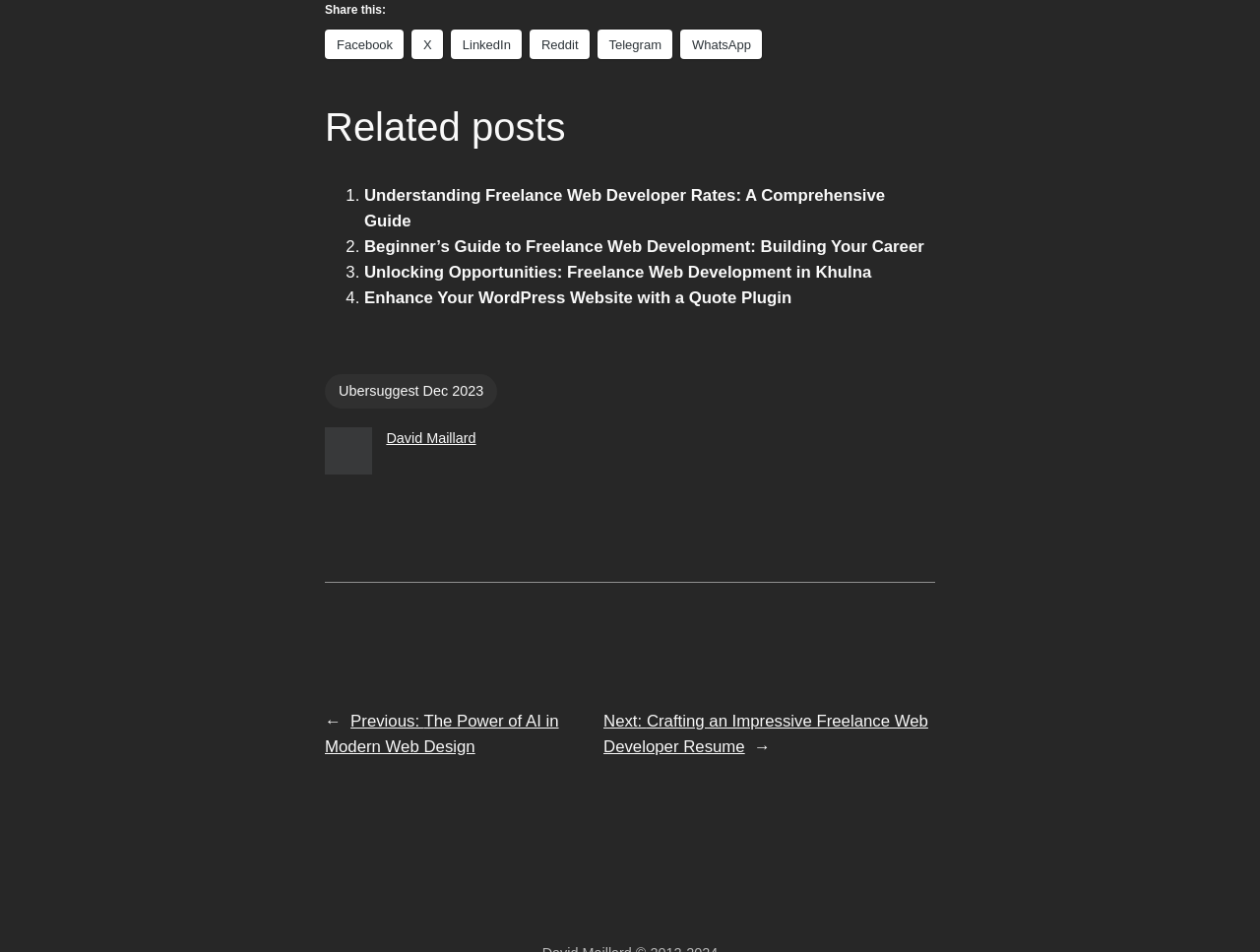Please reply to the following question with a single word or a short phrase:
What is the purpose of the separator?

To separate sections